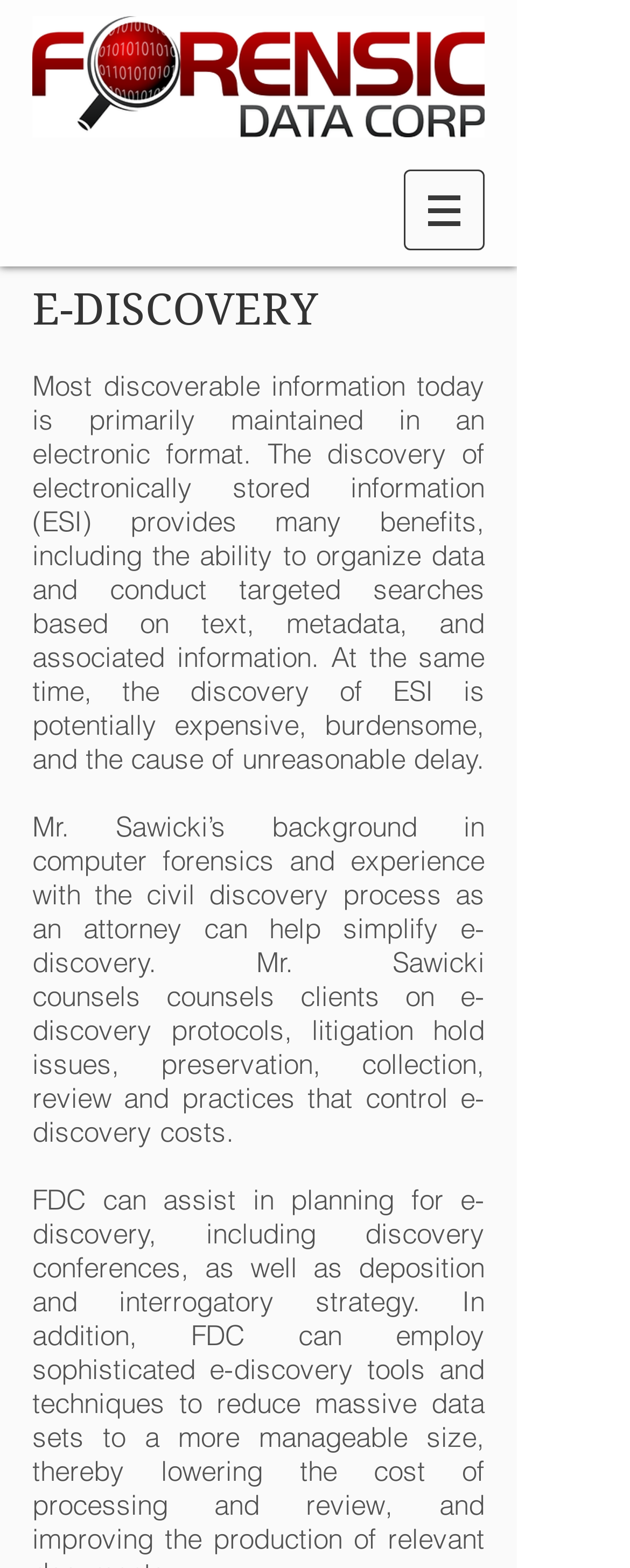What services does Mr. Sawicki offer related to e-discovery?
Refer to the image and respond with a one-word or short-phrase answer.

Counsels clients on e-discovery protocols